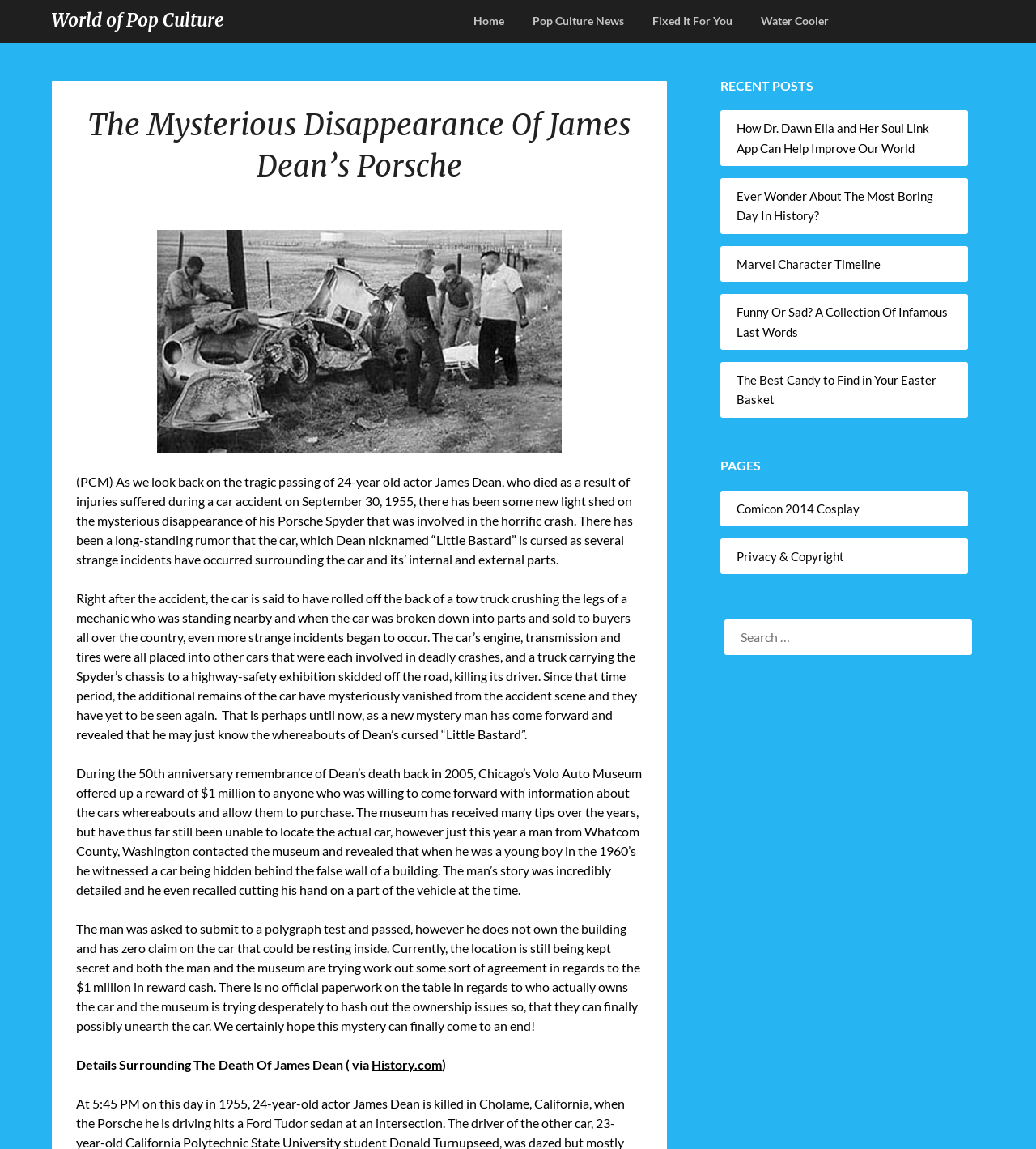Please locate the bounding box coordinates of the element that needs to be clicked to achieve the following instruction: "Visit 'History.com'". The coordinates should be four float numbers between 0 and 1, i.e., [left, top, right, bottom].

[0.359, 0.919, 0.427, 0.933]